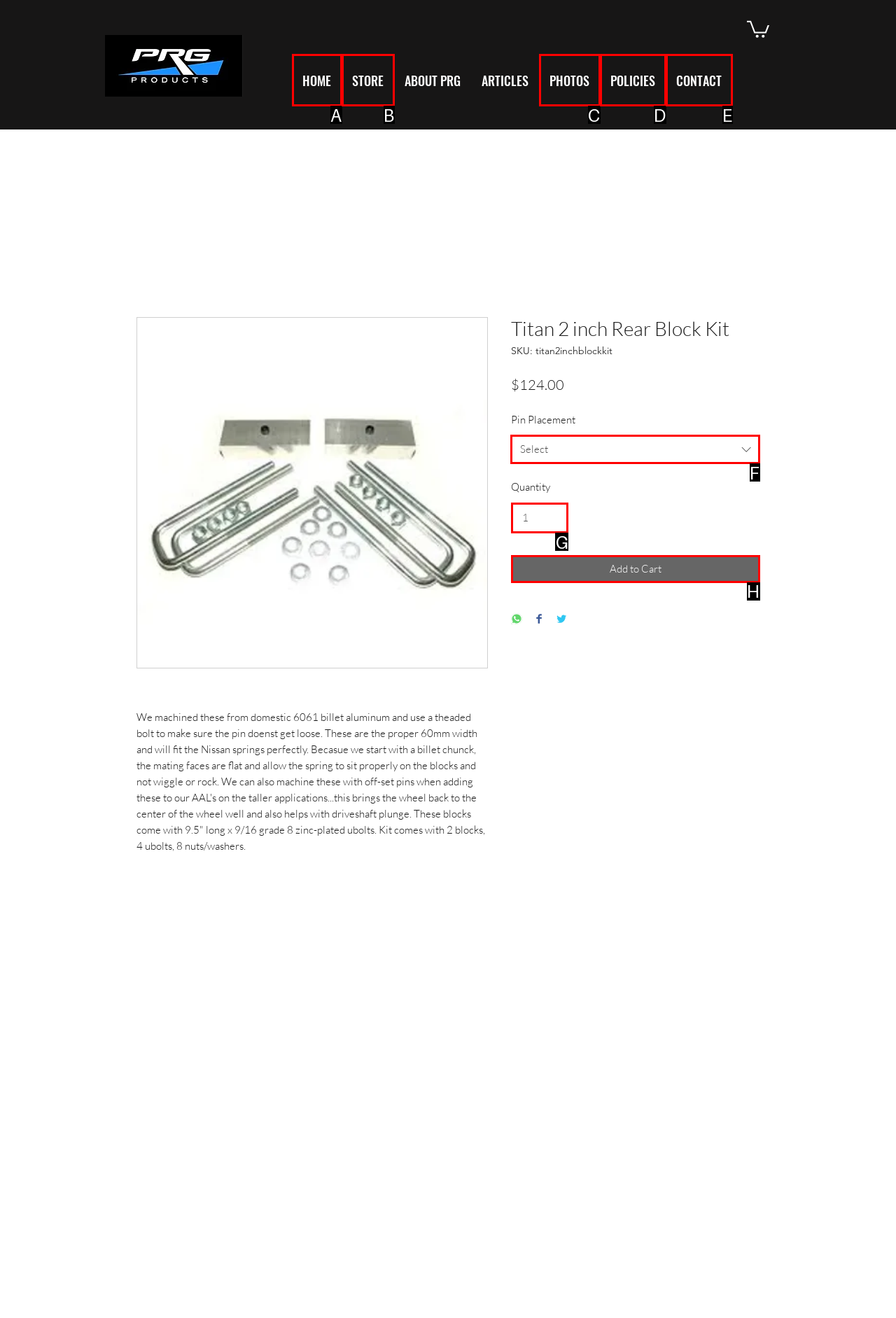Determine the letter of the element you should click to carry out the task: click on the 'culture' tag
Answer with the letter from the given choices.

None